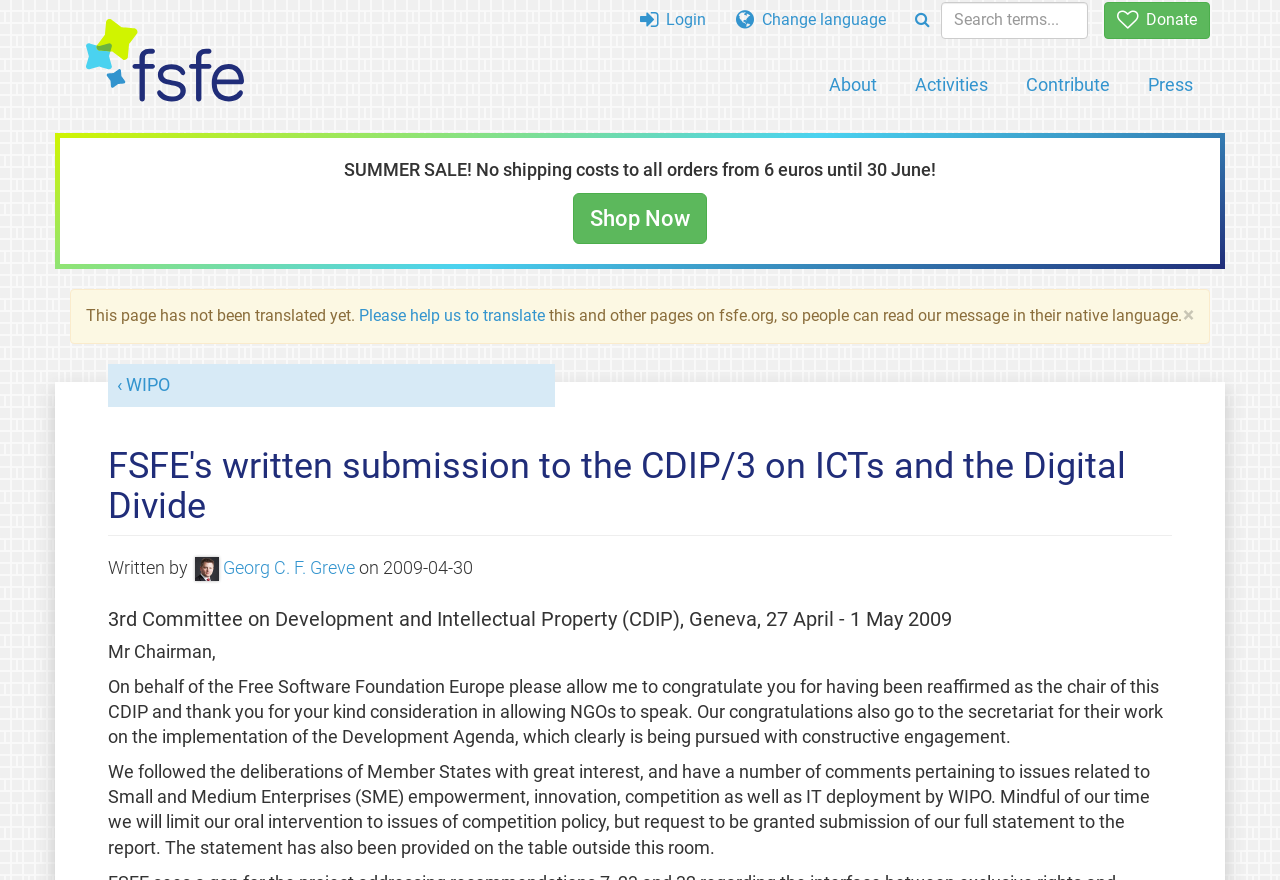Using the information shown in the image, answer the question with as much detail as possible: What is the organization congratulating the chairman?

The question can be answered by reading the text content of the webpage. The text 'On behalf of the Free Software Foundation Europe please allow me to congratulate you for having been reaffirmed as the chair of this CDIP...' indicates that the organization congratulating the chairman is the Free Software Foundation Europe.